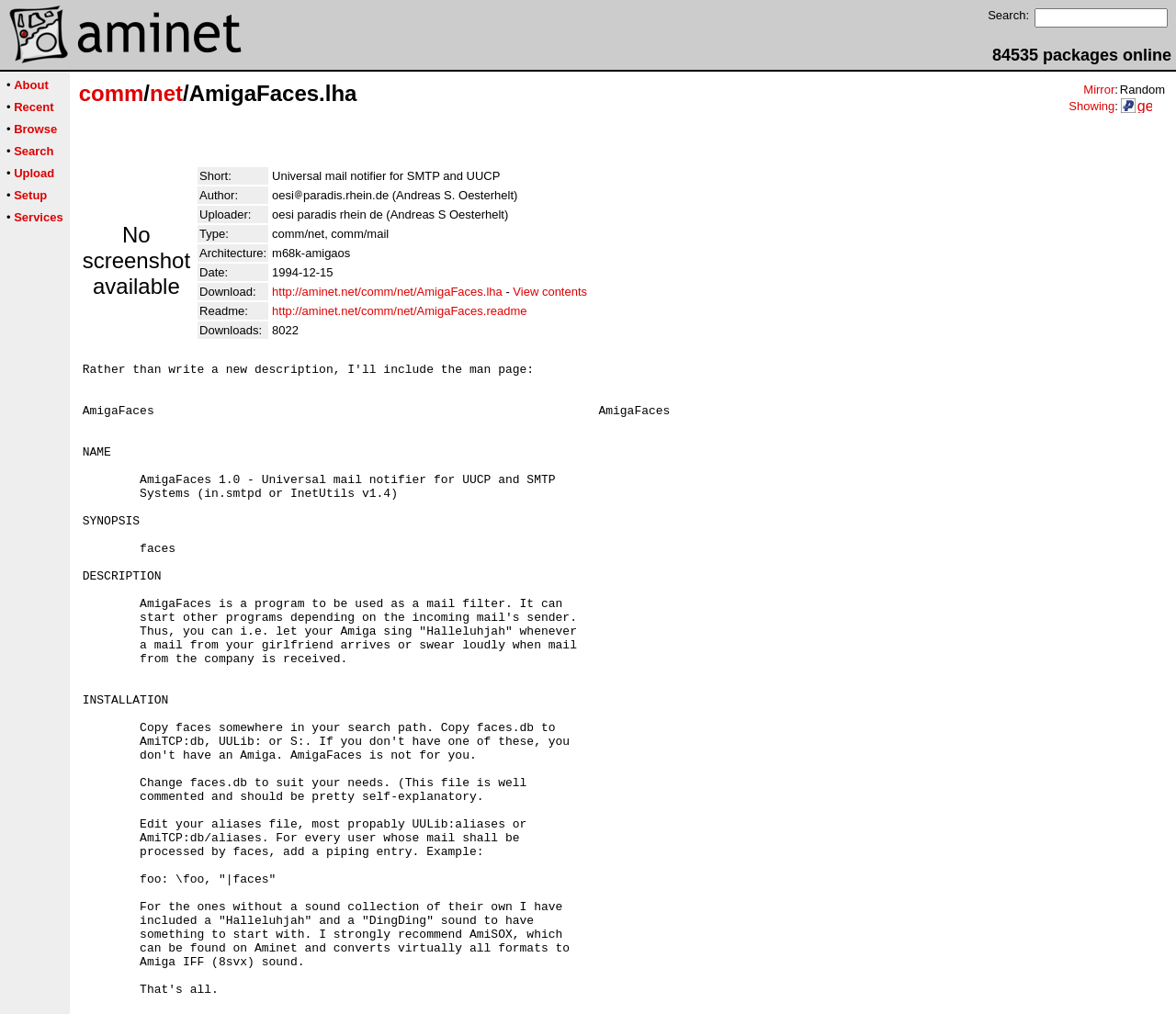Who is the author of the package?
Refer to the screenshot and answer in one word or phrase.

Andreas S. Oesterhelt